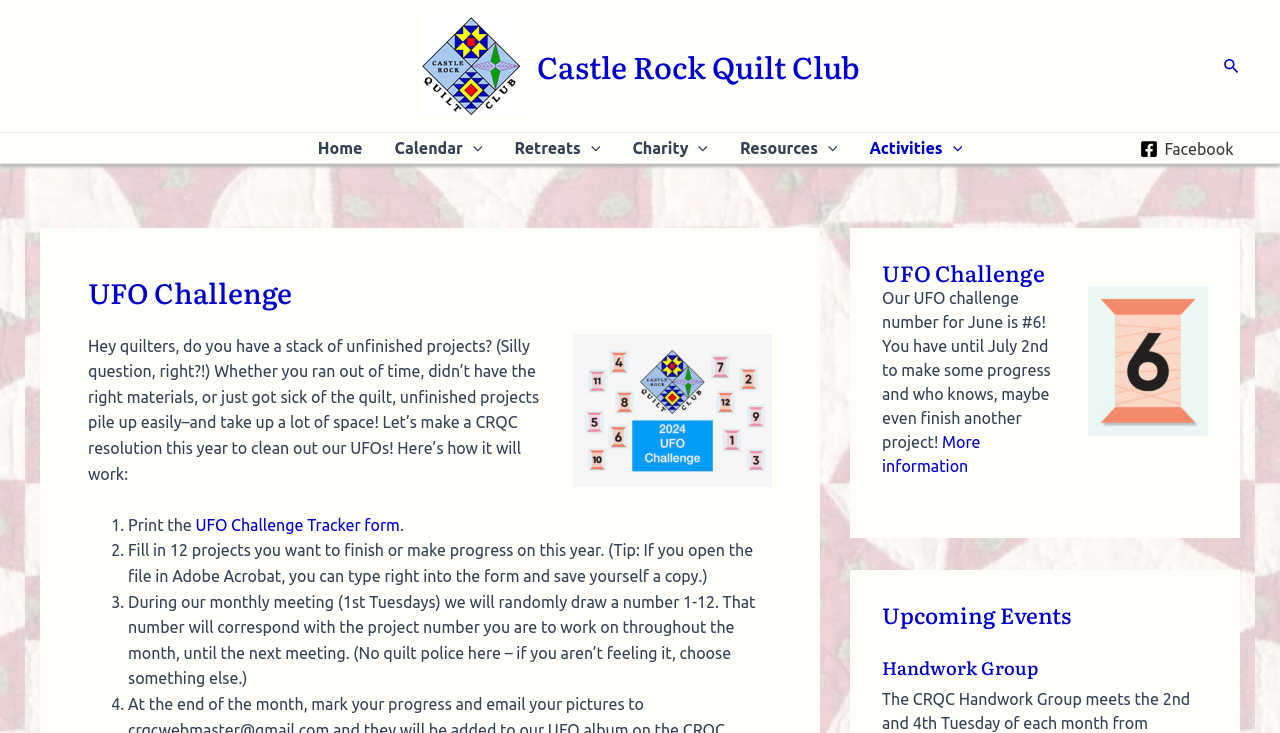Specify the bounding box coordinates of the region I need to click to perform the following instruction: "Learn more about the UFO Challenge". The coordinates must be four float numbers in the range of 0 to 1, i.e., [left, top, right, bottom].

[0.689, 0.591, 0.766, 0.649]